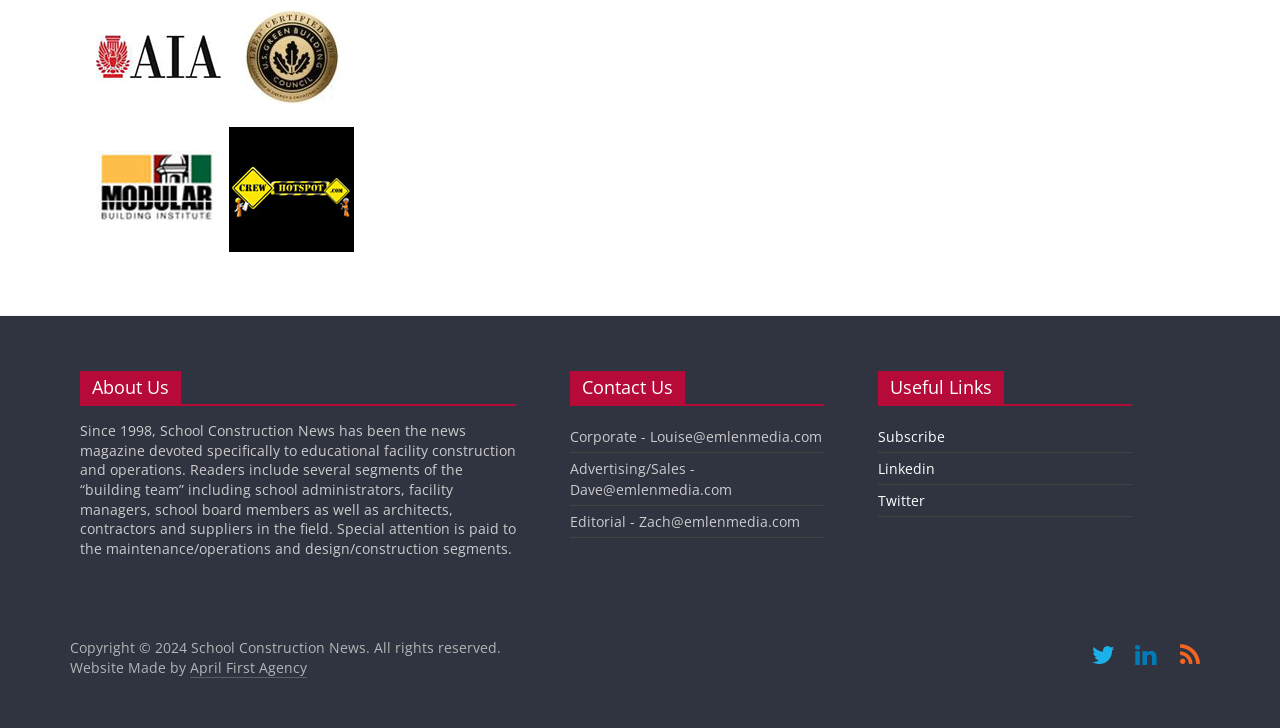Carefully examine the image and provide an in-depth answer to the question: What is the name of the magazine?

Based on the StaticText element with the text 'Since 1998, School Construction News has been the news magazine devoted specifically to educational facility construction and operations.', we can infer that the name of the magazine is School Construction News.